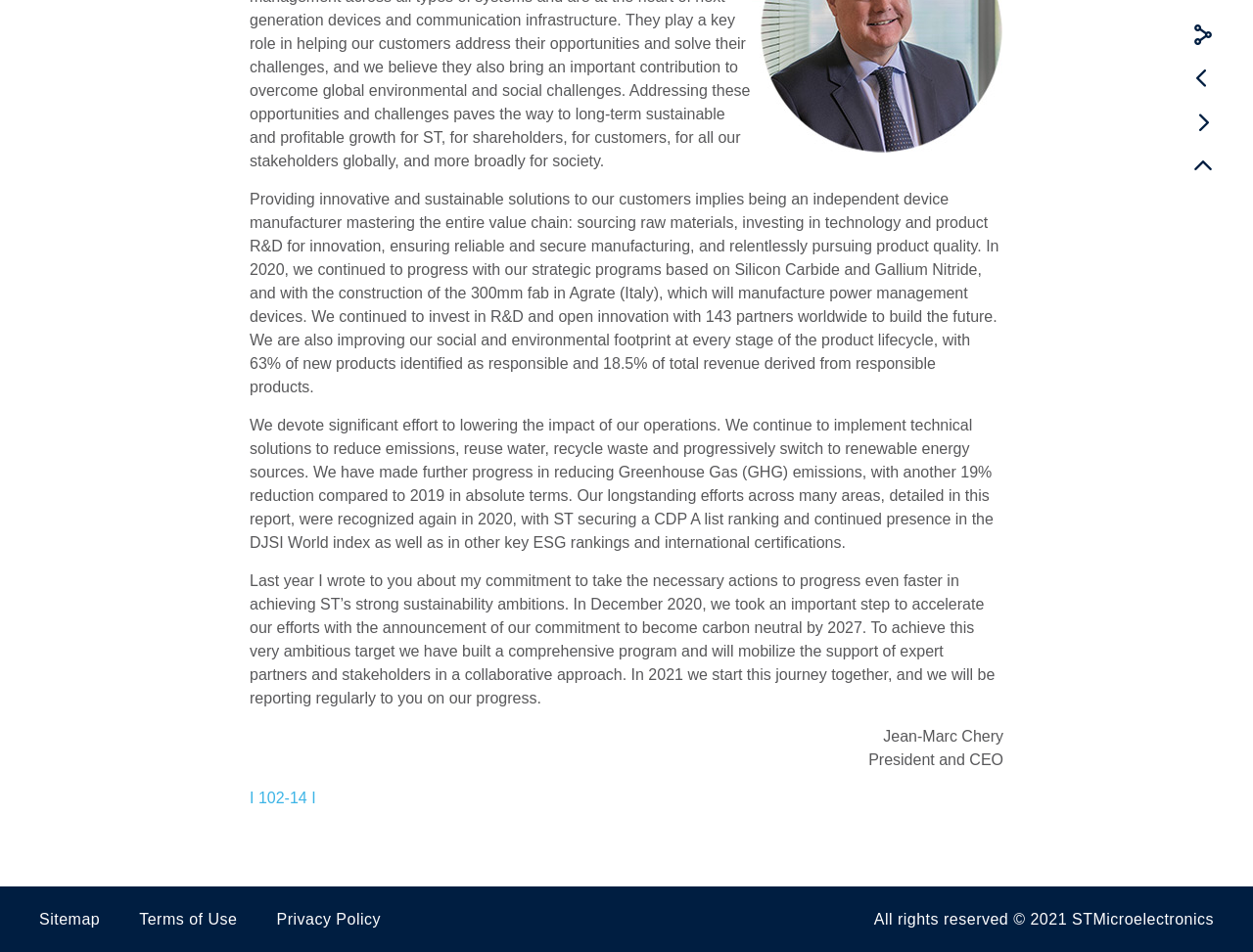Using the element description: "Terms of Use", determine the bounding box coordinates. The coordinates should be in the format [left, top, right, bottom], with values between 0 and 1.

[0.111, 0.957, 0.189, 0.974]